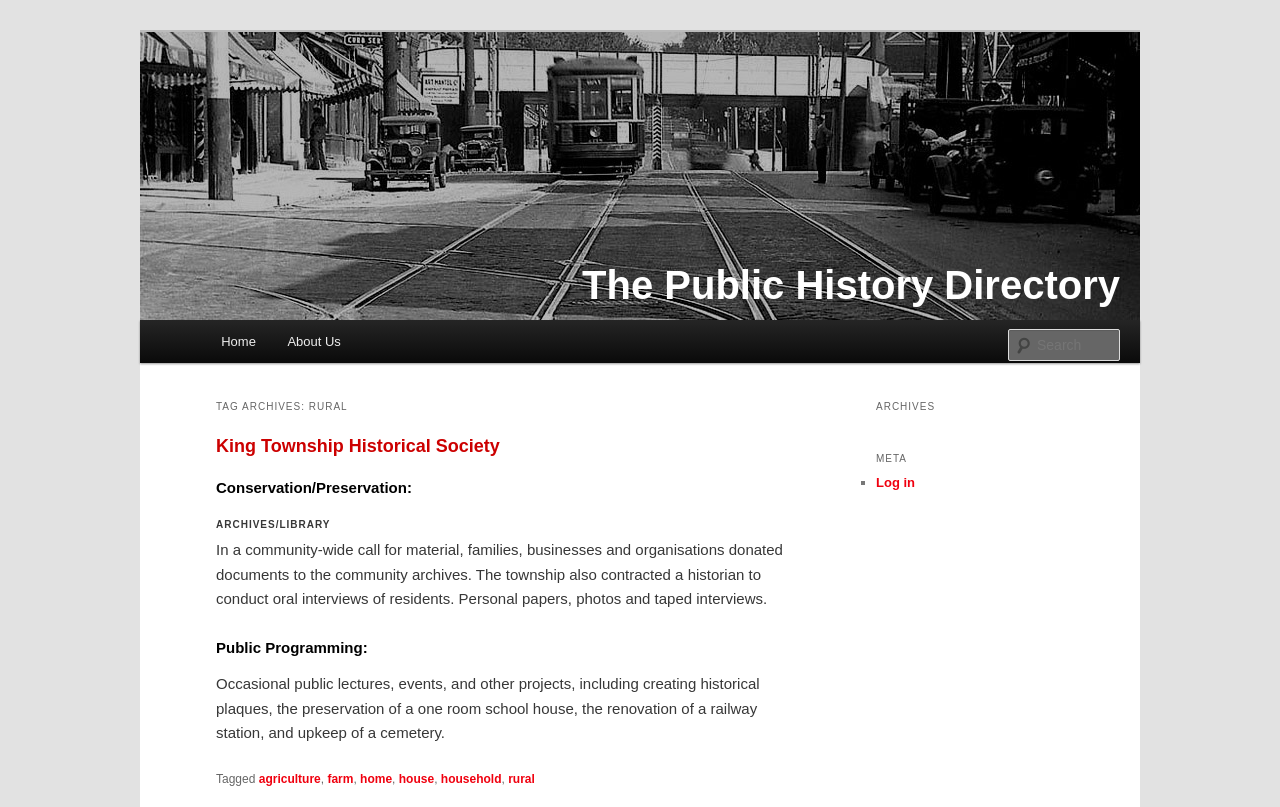Given the webpage screenshot and the description, determine the bounding box coordinates (top-left x, top-left y, bottom-right x, bottom-right y) that define the location of the UI element matching this description: Conforme A La Loi

None